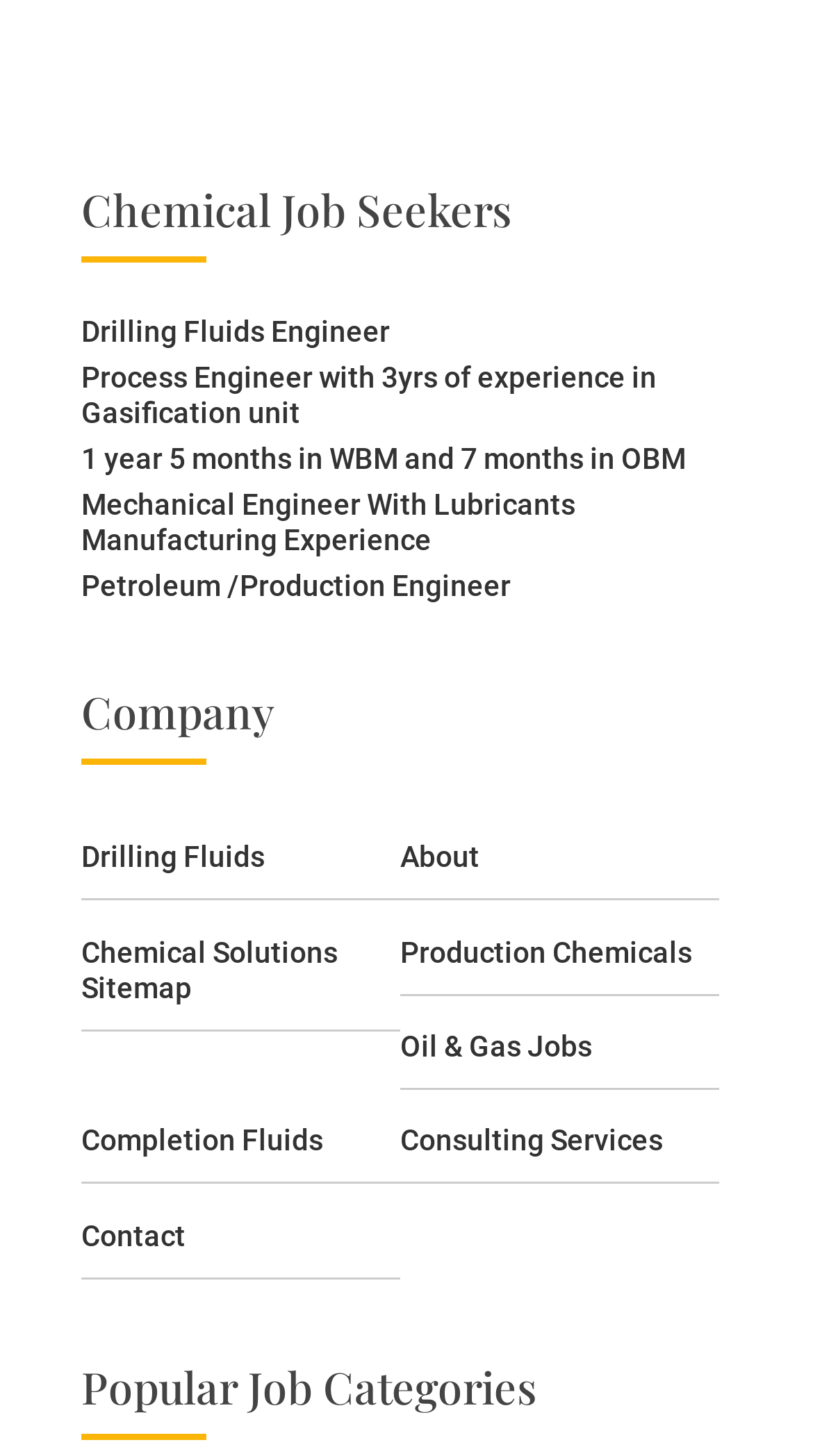Identify the bounding box coordinates of the clickable region to carry out the given instruction: "Learn about the company".

[0.492, 0.577, 0.589, 0.6]